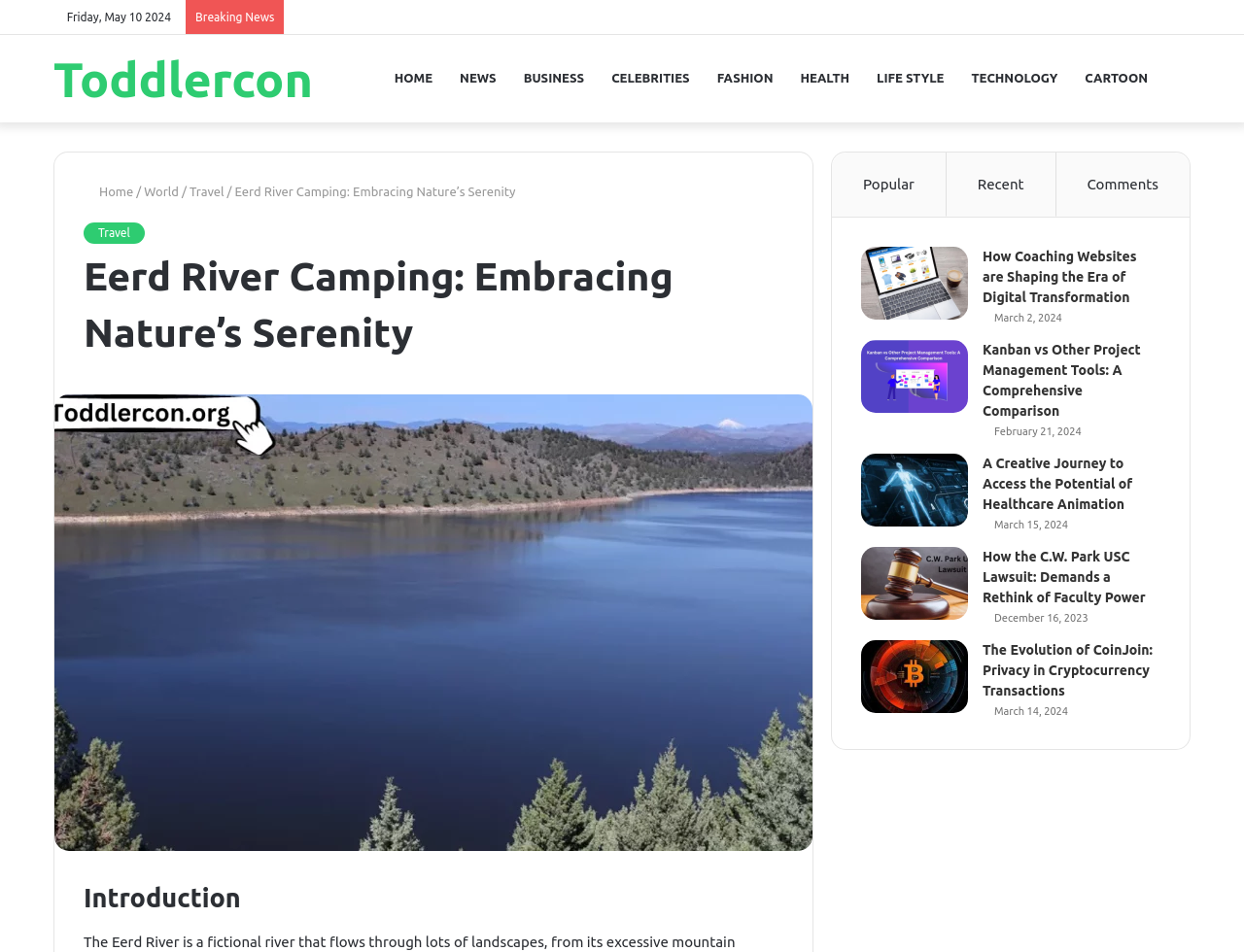Answer this question using a single word or a brief phrase:
What is the title of the article with the image 'Eerd River'?

Eerd River Camping: Embracing Nature’s Serenity